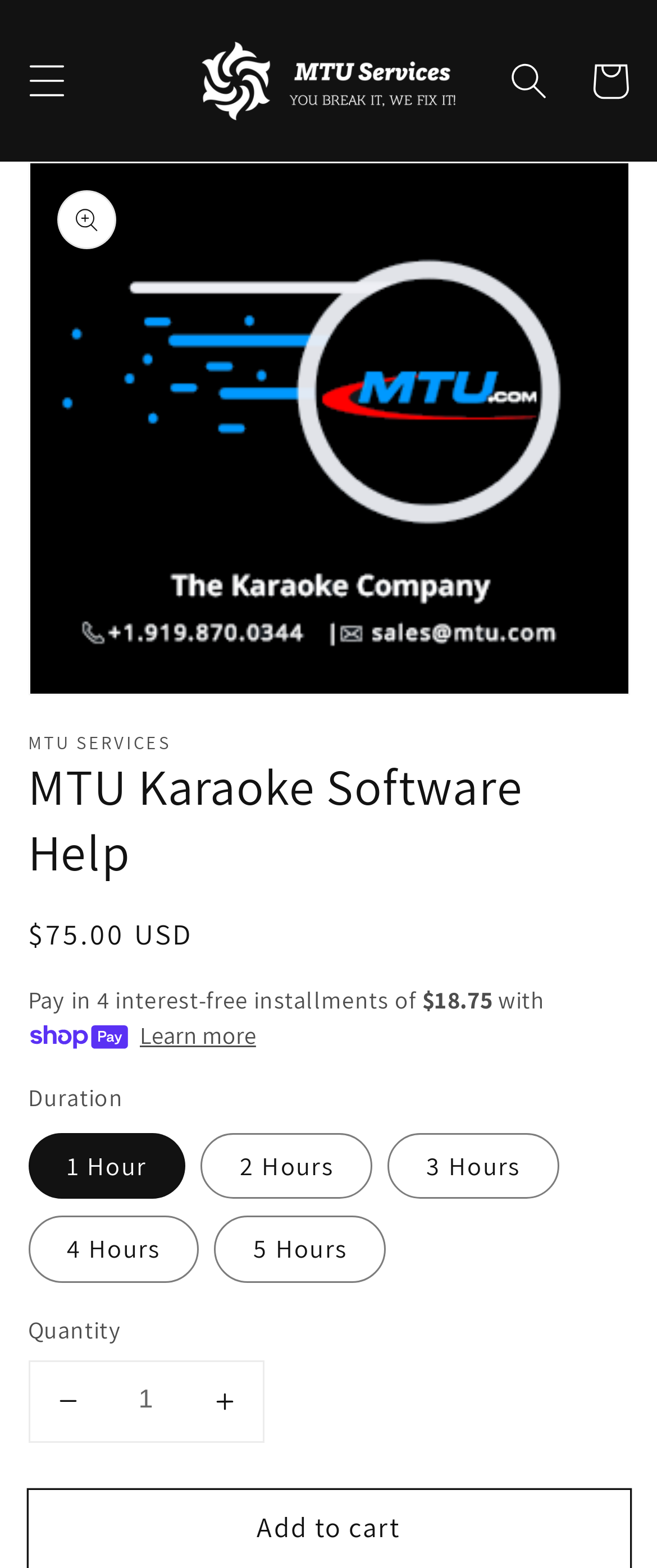Deliver a detailed narrative of the webpage's visual and textual elements.

The webpage is about MTU Karaoke Software Help, with a focus on remote access to computers for assistance with the software. At the top left, there is a menu button labeled "Menu" and a link to "MTU Services" accompanied by an image. On the top right, there is a search button and a link to "Cart".

Below the top navigation, there is a heading that reads "MTU Karaoke Software Help". Underneath, there is a section displaying pricing information, including a regular price of $75.00 USD and an option to pay in 4 interest-free installments of $18.75. This section also features an image of the Shop Pay logo and a "Learn more" button.

Further down, there is a group of radio buttons labeled "Duration" with options ranging from 1 to 5 hours. The 1-hour option is selected by default. Below the duration options, there is a section for quantity selection, with a label, a decrease quantity button, a spin button to input the quantity, and an increase quantity button.

Throughout the page, there are various buttons and links that allow users to navigate and interact with the content.